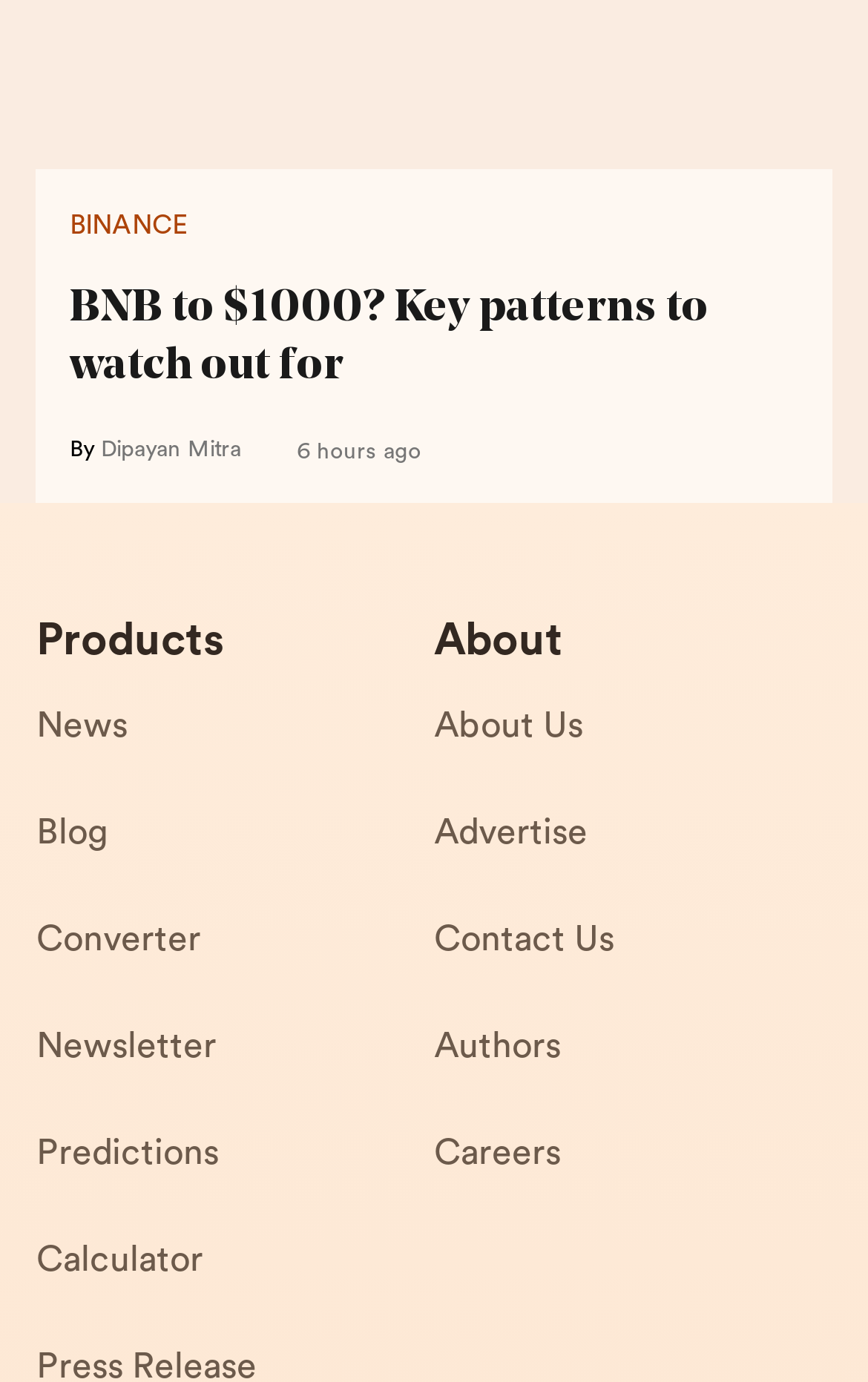Based on the element description "Authors", predict the bounding box coordinates of the UI element.

[0.5, 0.735, 0.958, 0.812]